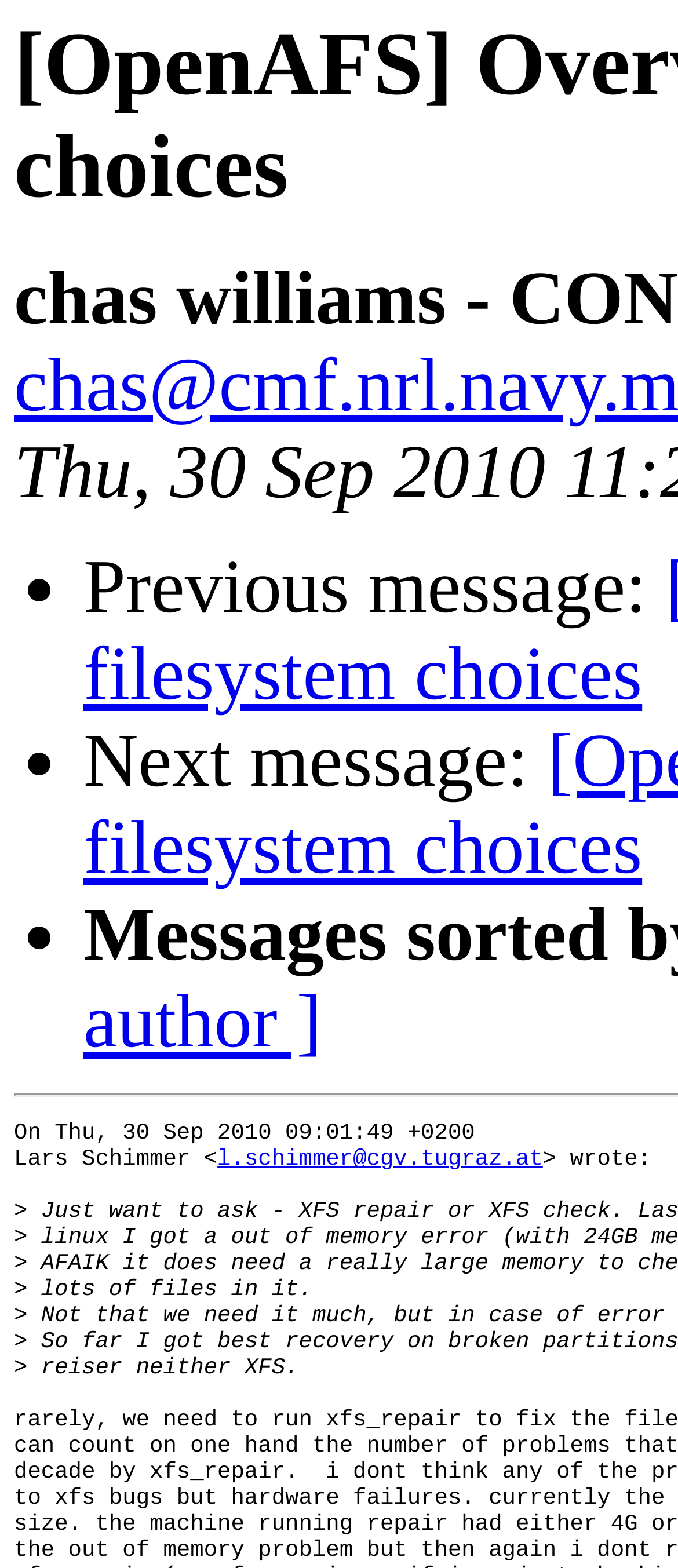Identify and extract the main heading from the webpage.

[OpenAFS] Overview? Linux filesystem choices